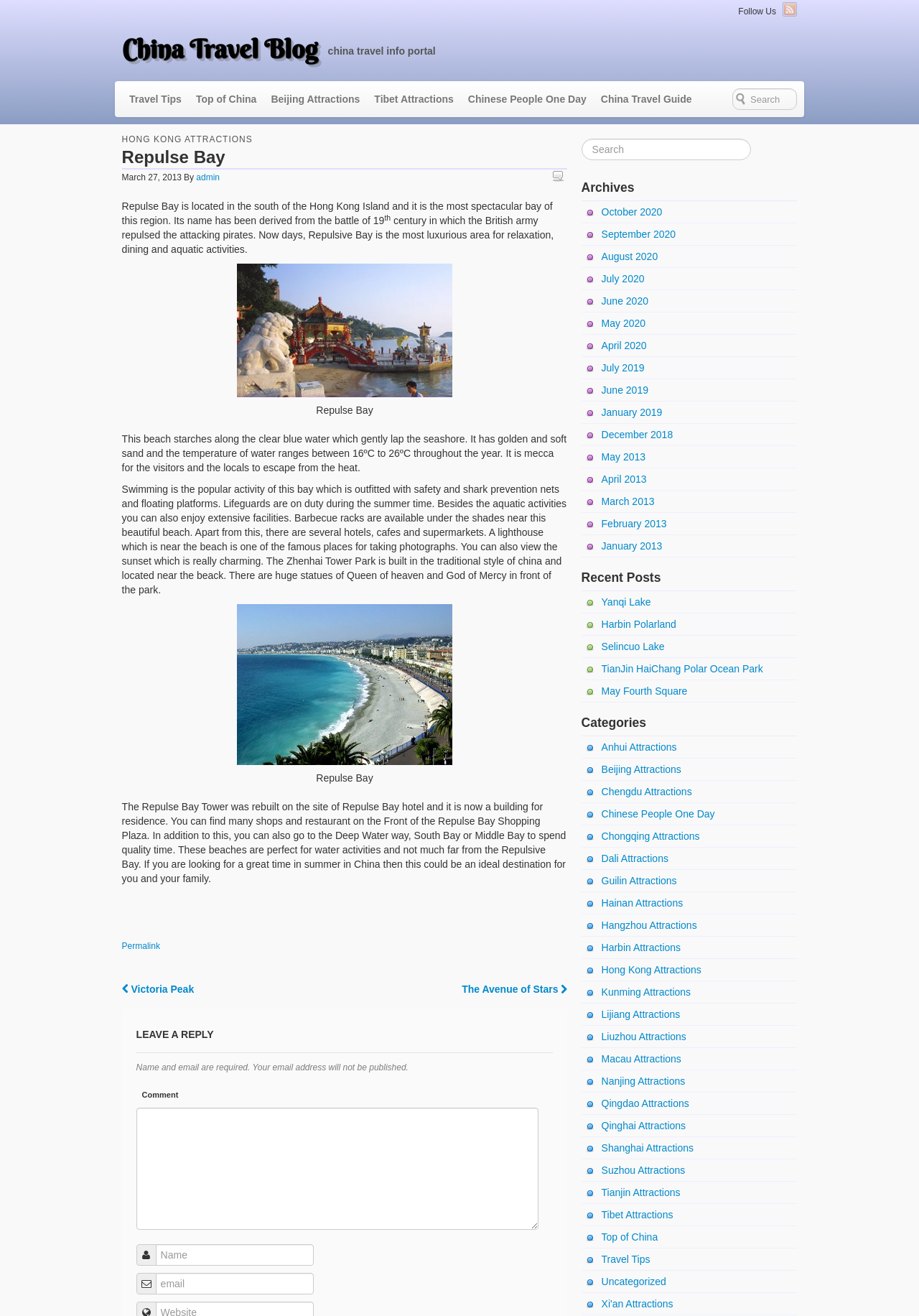Determine the bounding box coordinates of the clickable area required to perform the following instruction: "Leave a reply". The coordinates should be represented as four float numbers between 0 and 1: [left, top, right, bottom].

[0.148, 0.773, 0.602, 0.8]